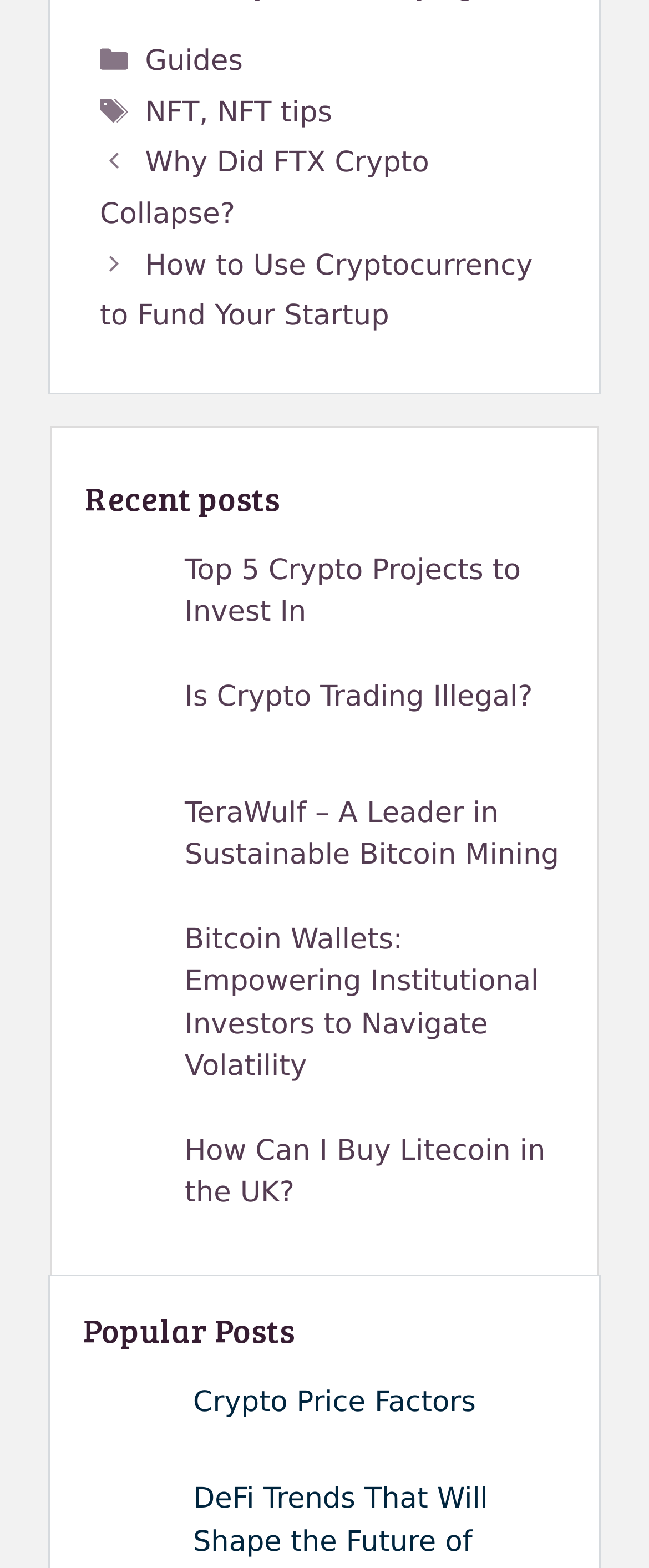Could you provide the bounding box coordinates for the portion of the screen to click to complete this instruction: "Check out the top 5 crypto projects to invest in"?

[0.285, 0.353, 0.803, 0.401]